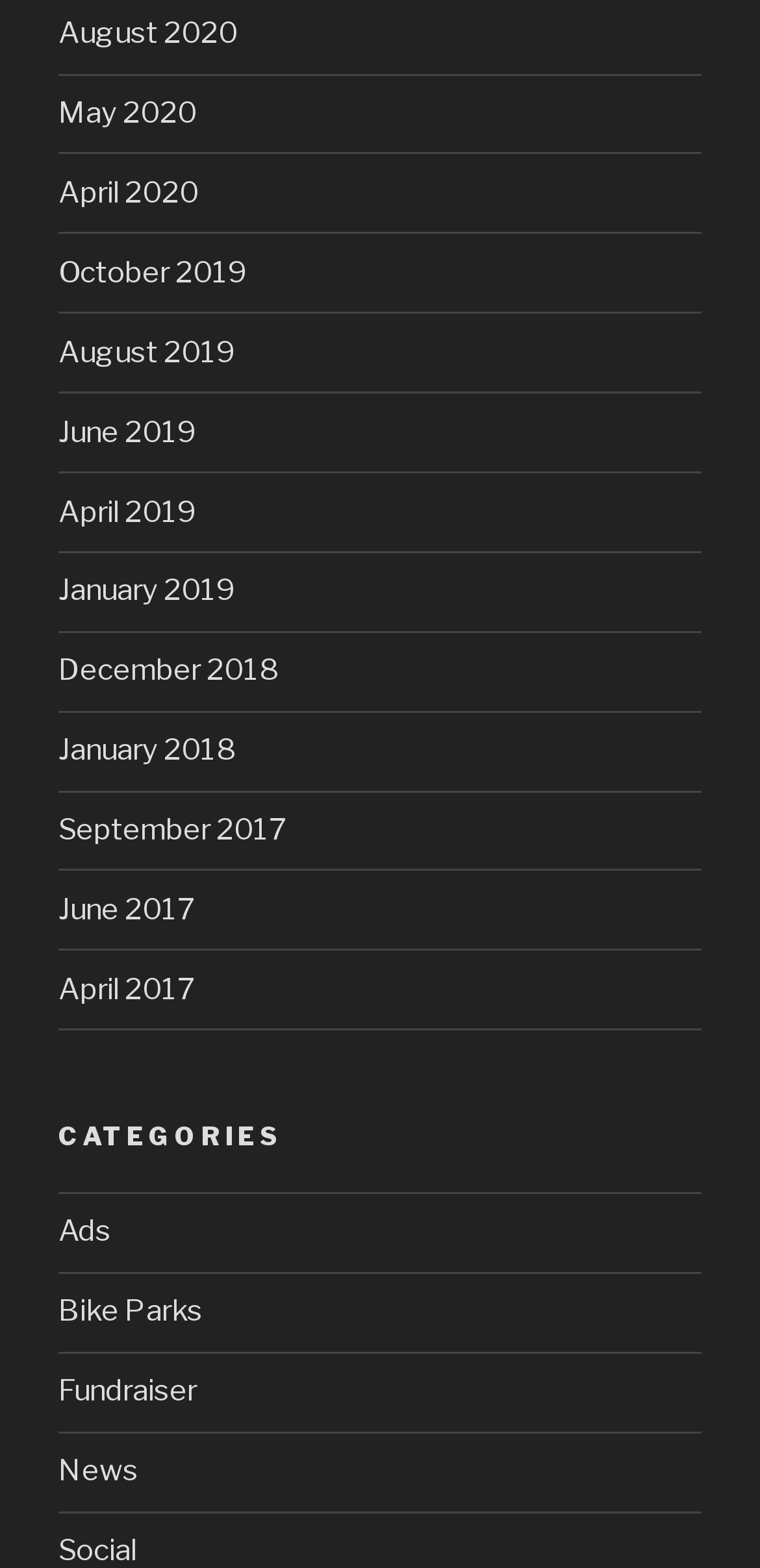Identify the bounding box coordinates for the element you need to click to achieve the following task: "check Ads". The coordinates must be four float values ranging from 0 to 1, formatted as [left, top, right, bottom].

[0.077, 0.774, 0.146, 0.797]